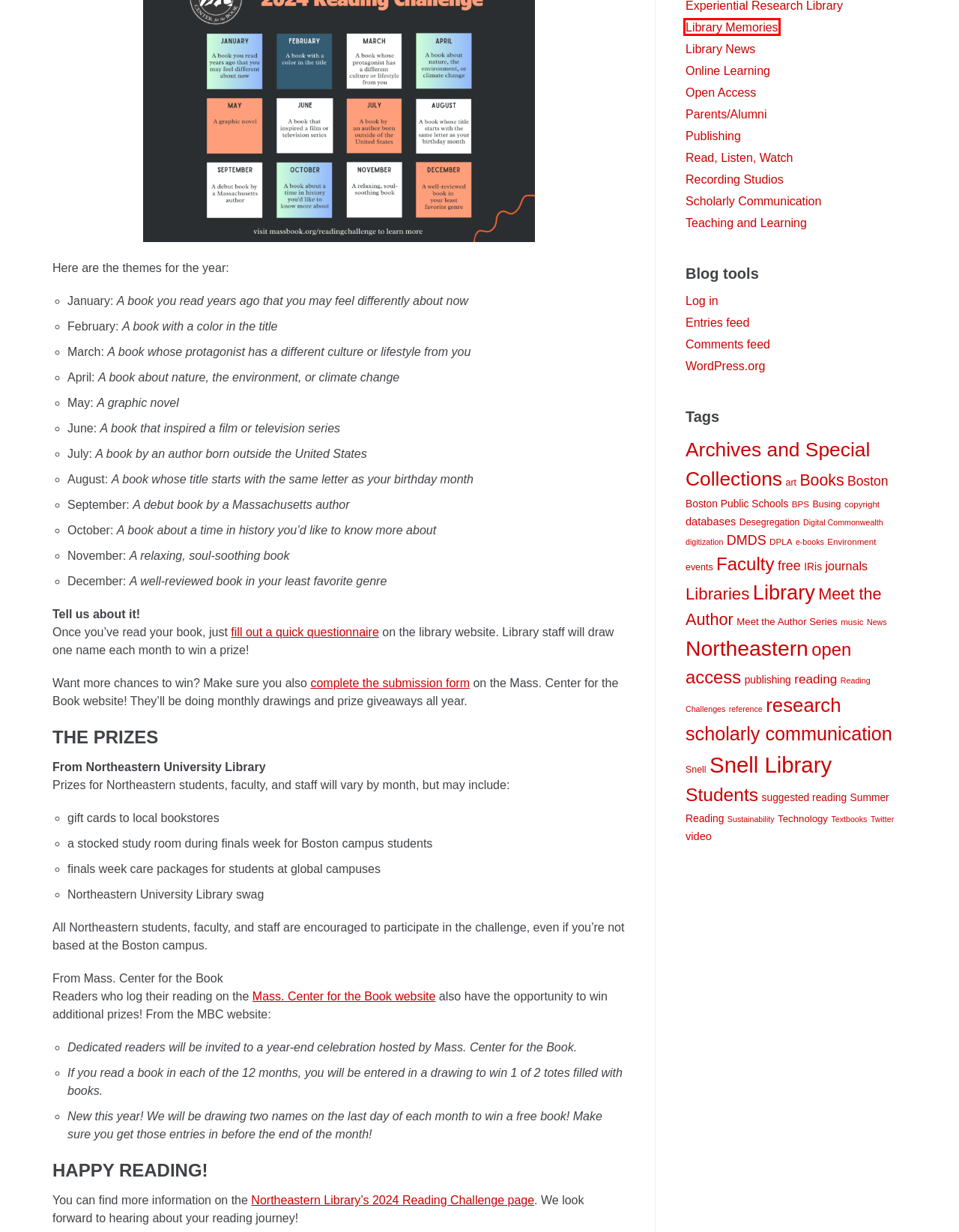After examining the screenshot of a webpage with a red bounding box, choose the most accurate webpage description that corresponds to the new page after clicking the element inside the red box. Here are the candidates:
A. Boston – Library News
B. Students – Library News
C. Library Memories – Library News
D. Busing – Library News
E. Digital Commonwealth – Library News
F. Books – Library News
G. scholarly communication – Library News
H. Textbooks – Library News

C